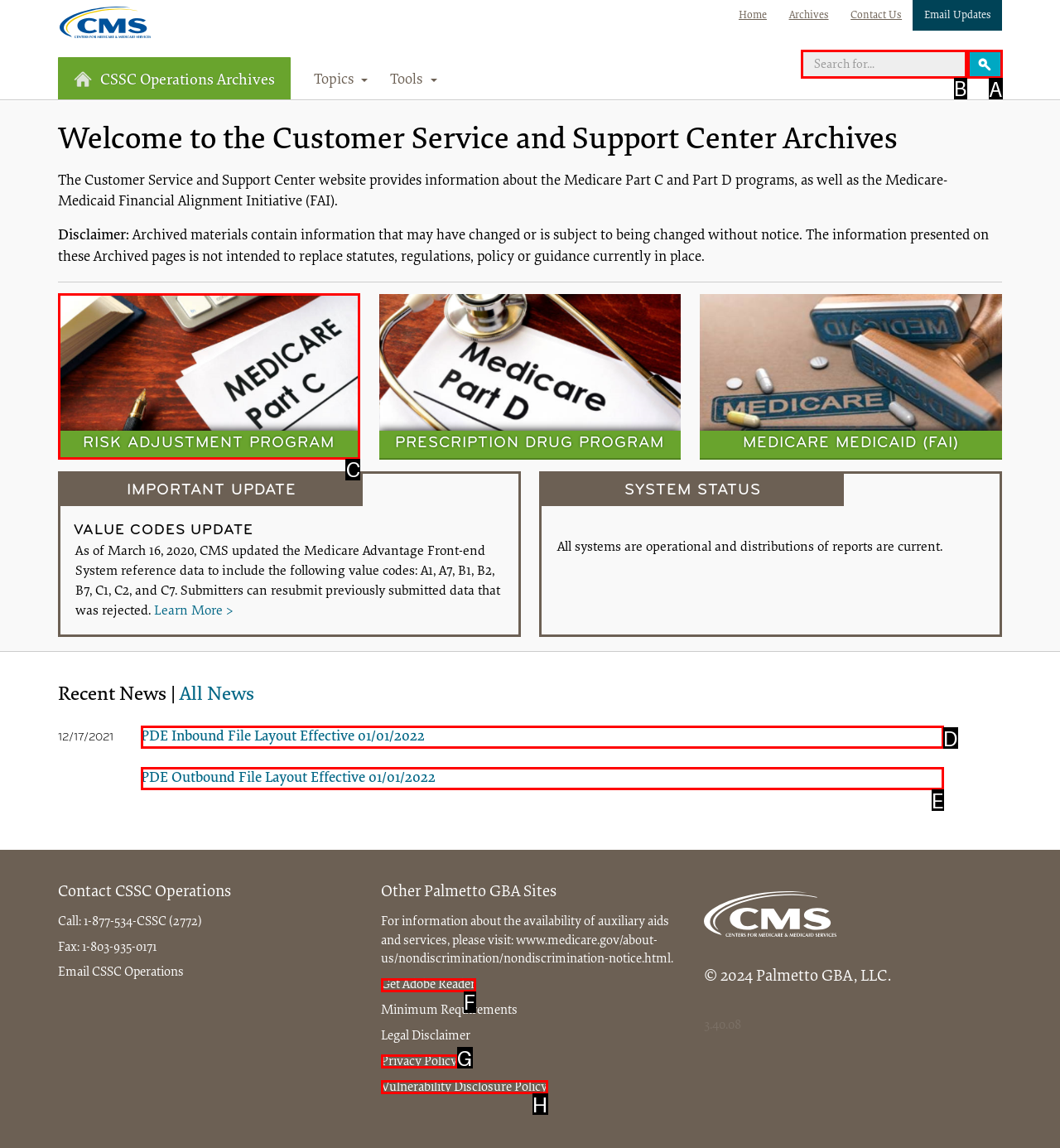Tell me the letter of the correct UI element to click for this instruction: Search for something. Answer with the letter only.

B